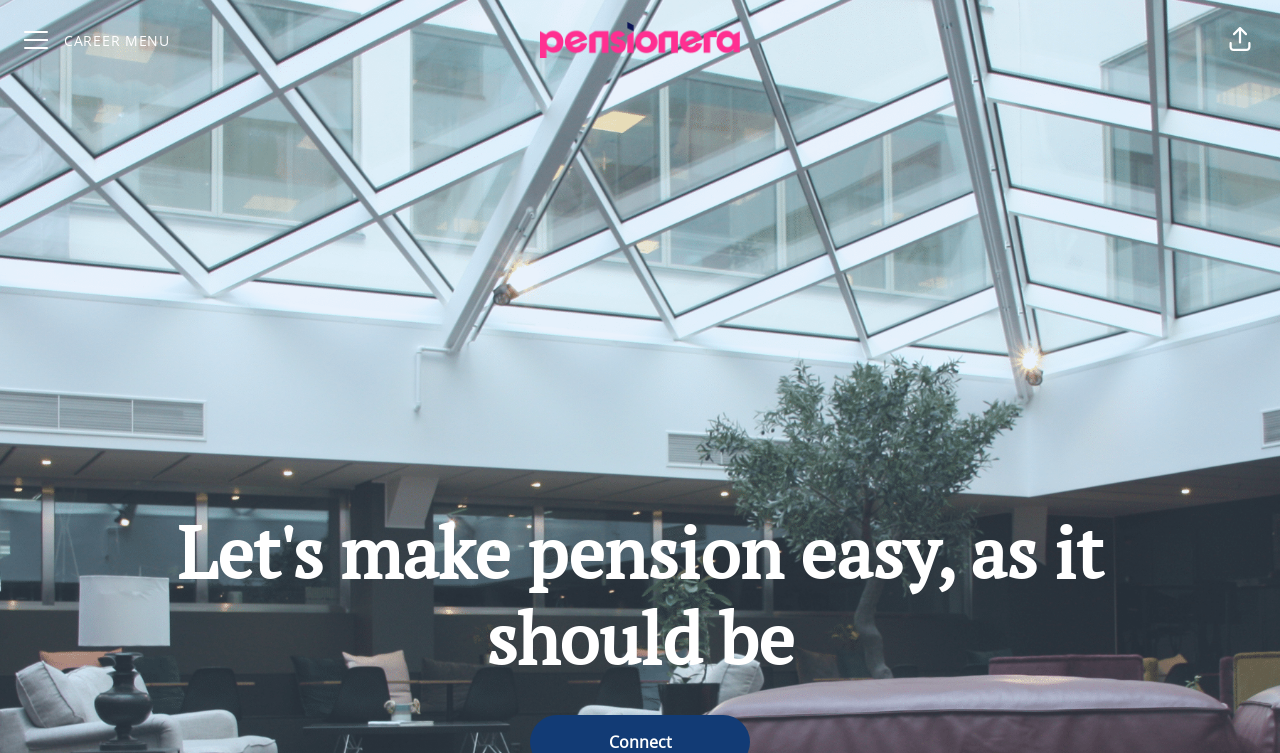Answer in one word or a short phrase: 
What is the purpose of the button on the top-right corner?

Share page